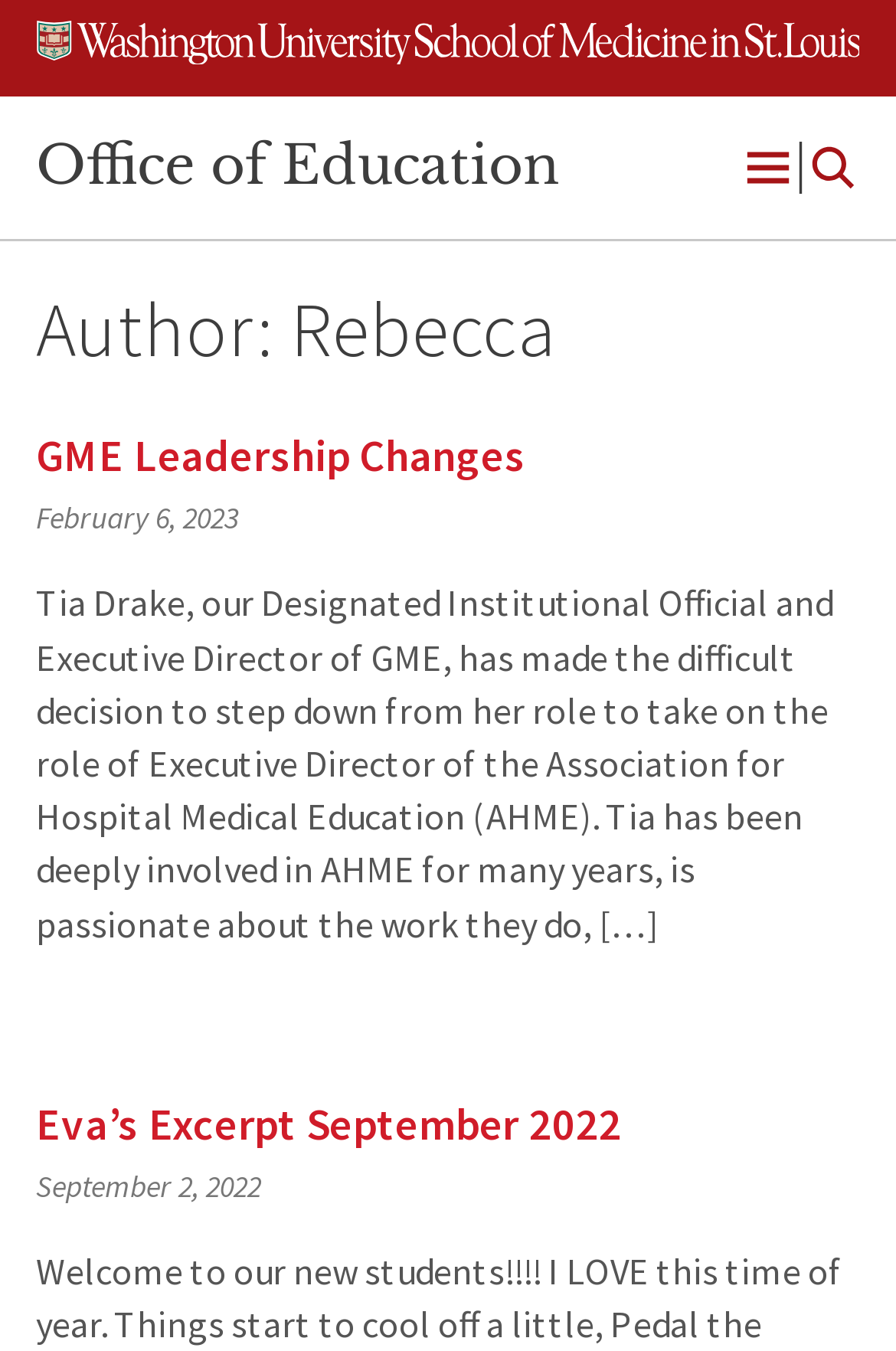Extract the bounding box coordinates for the described element: "Office of Education". The coordinates should be represented as four float numbers between 0 and 1: [left, top, right, bottom].

[0.04, 0.099, 0.625, 0.147]